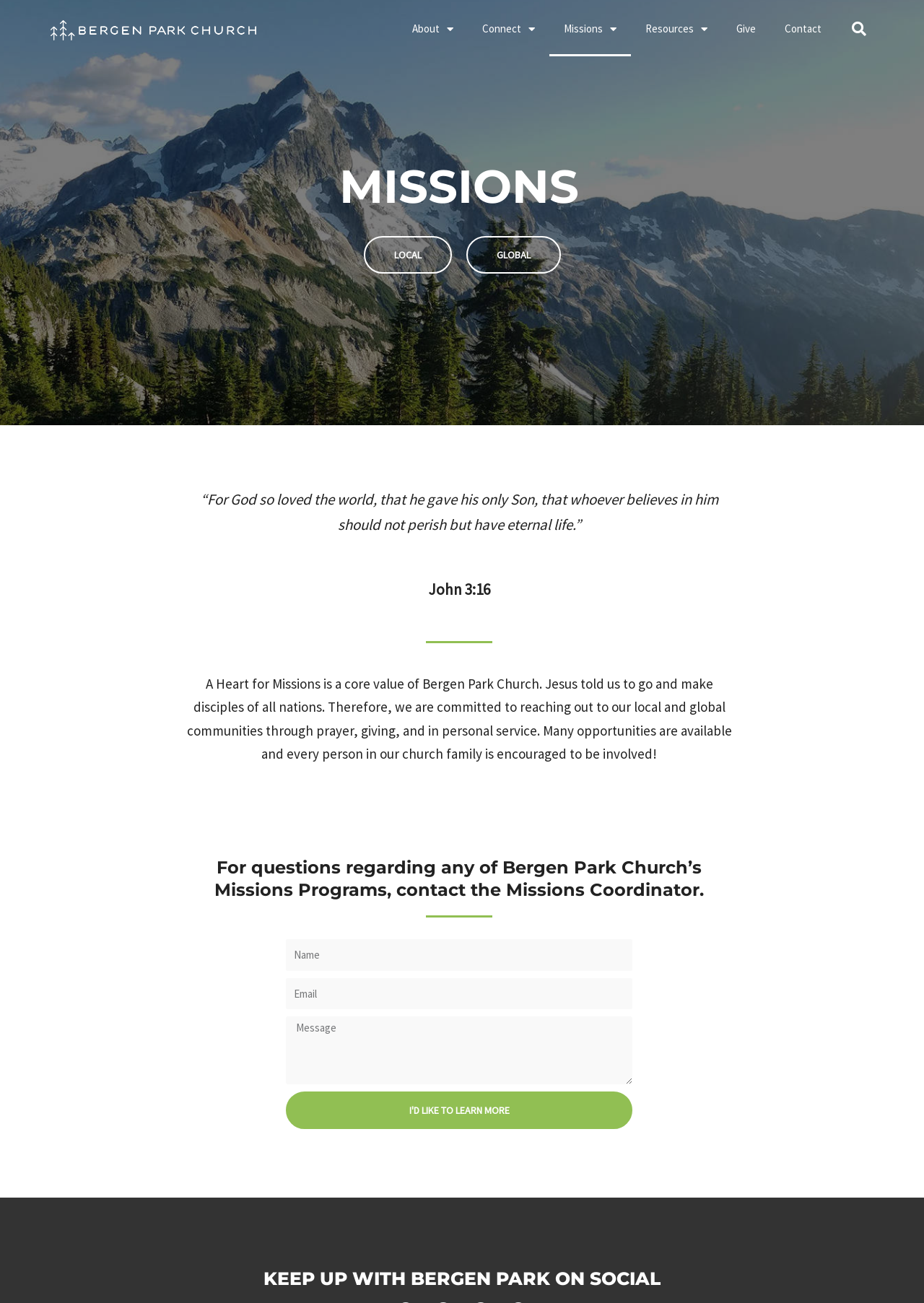Can you show the bounding box coordinates of the region to click on to complete the task described in the instruction: "Give online"?

[0.781, 0.001, 0.834, 0.043]